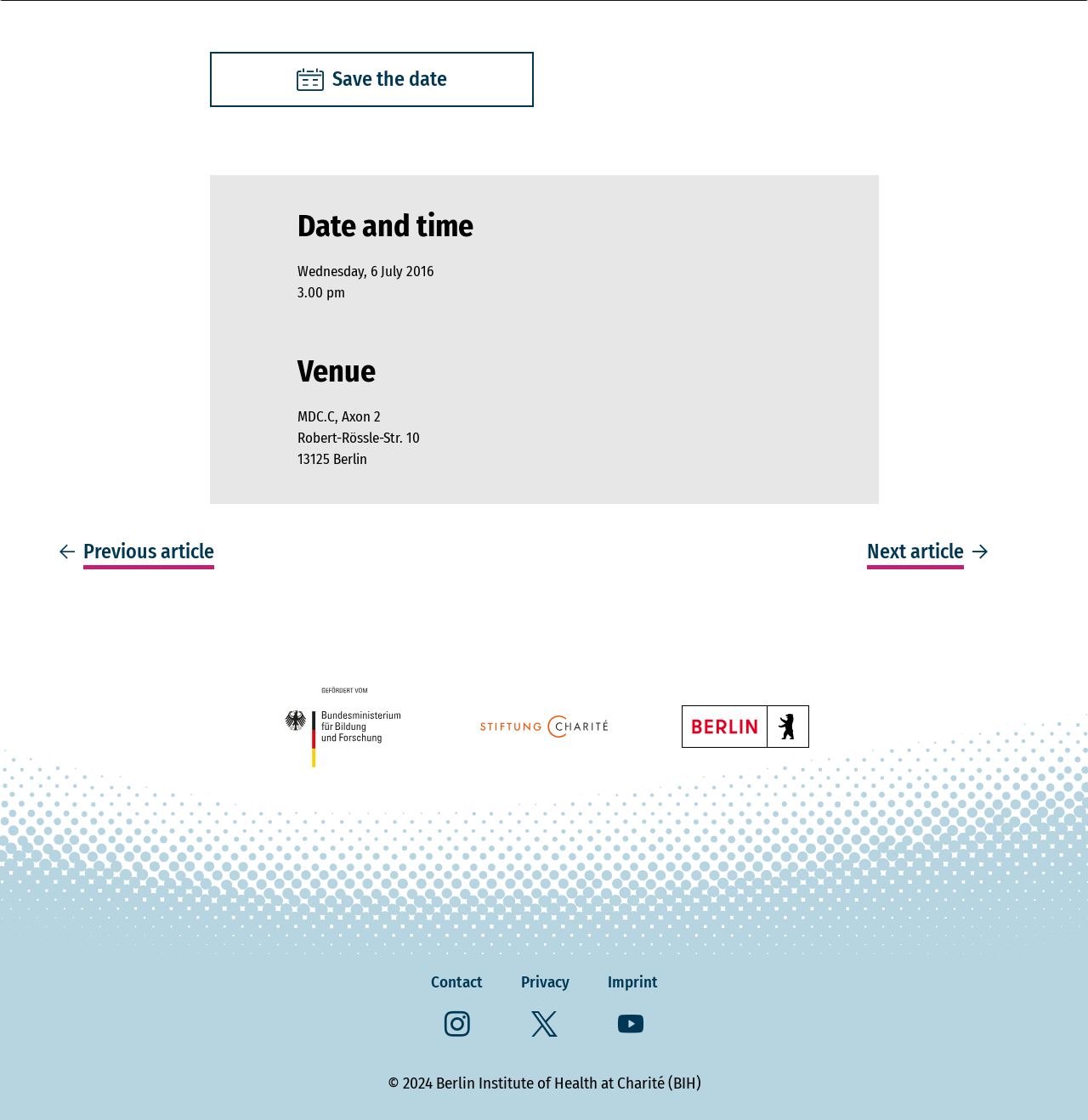Provide the bounding box coordinates of the HTML element described as: "alt="To BMBF website"". The bounding box coordinates should be four float numbers between 0 and 1, i.e., [left, top, right, bottom].

[0.256, 0.606, 0.373, 0.692]